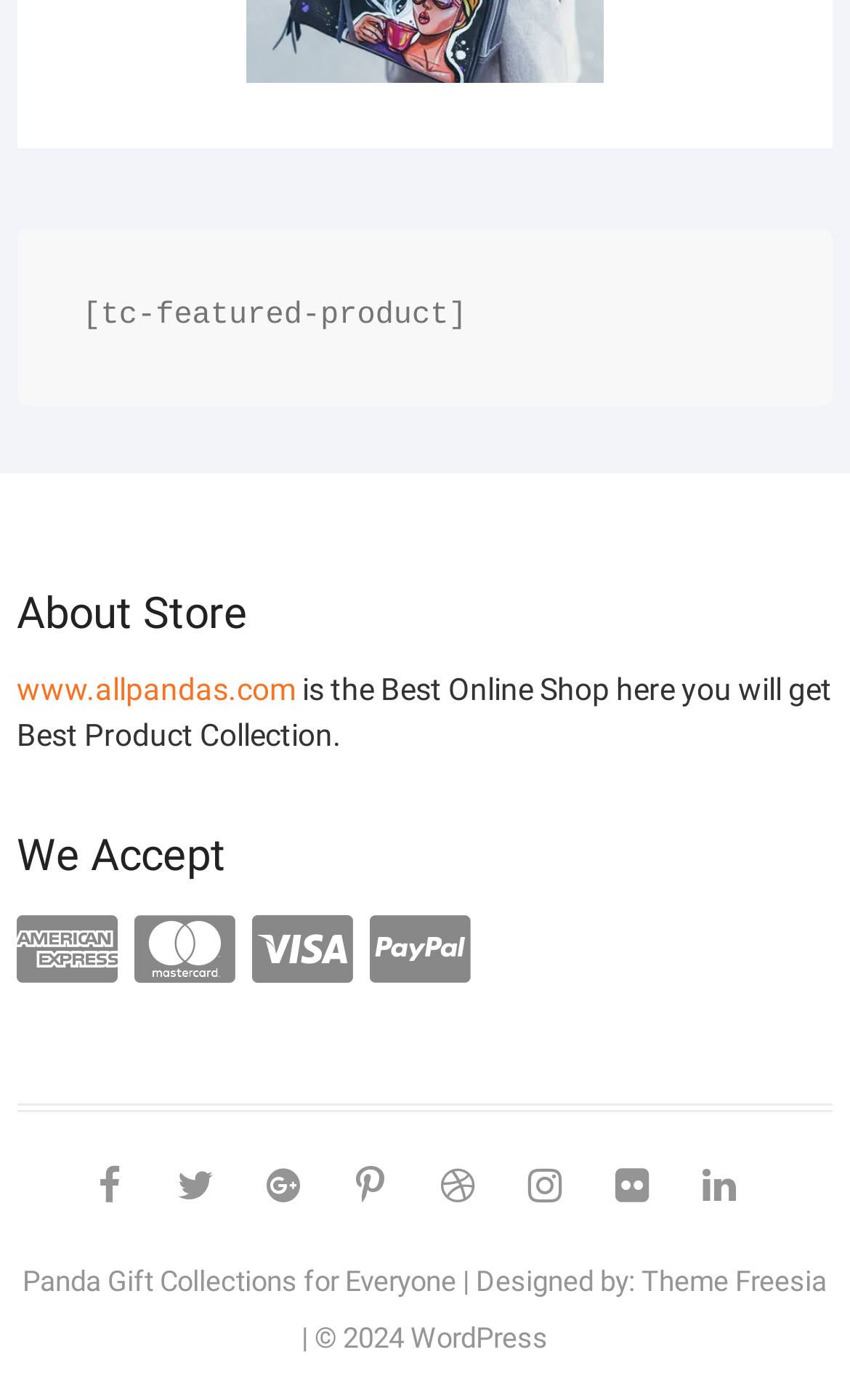Look at the image and give a detailed response to the following question: What is the theme of the website?

The theme of the website can be found in the link element with the text 'Theme Freesia' which is located at the bottom of the webpage.